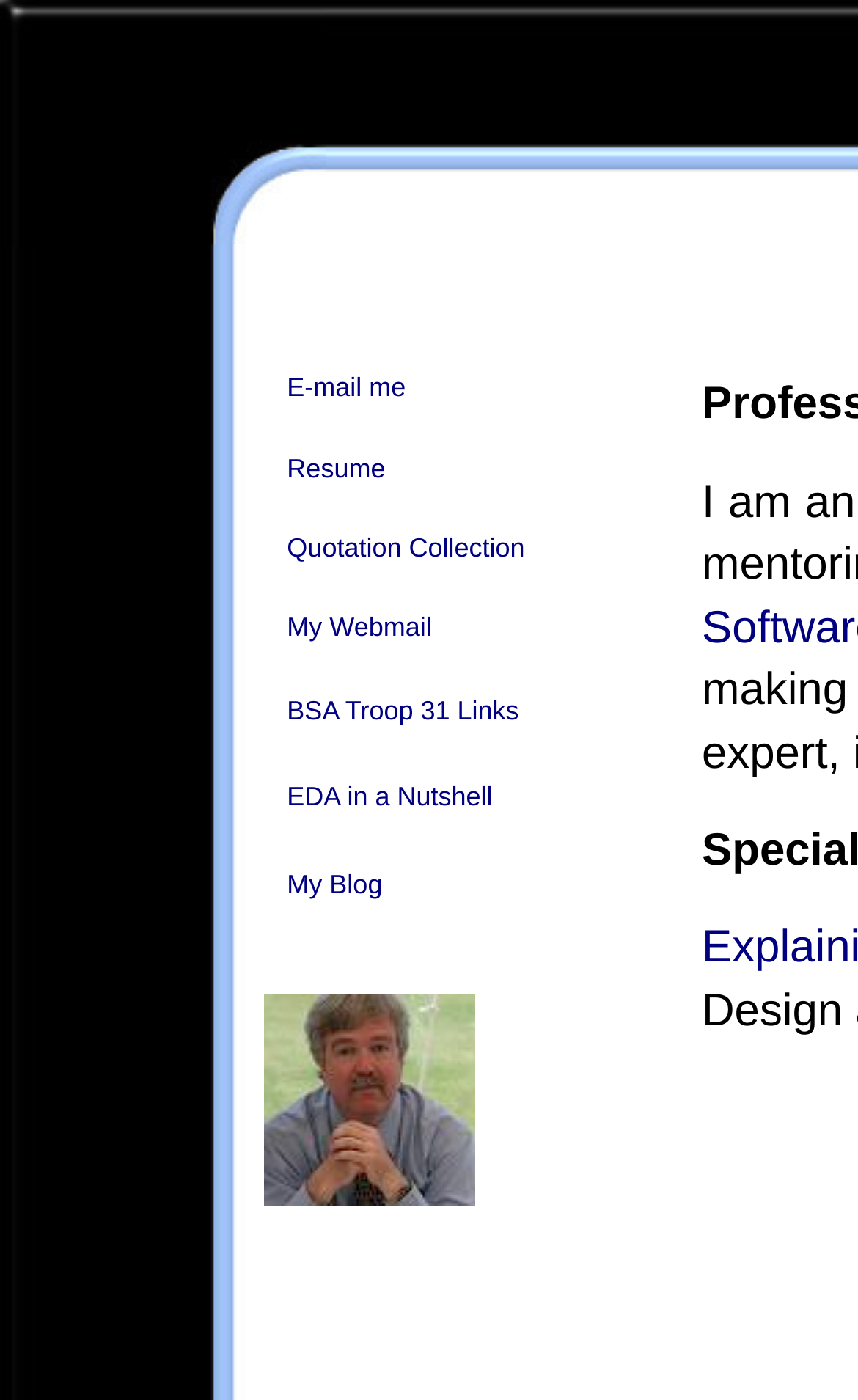Specify the bounding box coordinates of the region I need to click to perform the following instruction: "Explore Quotation Collection". The coordinates must be four float numbers in the range of 0 to 1, i.e., [left, top, right, bottom].

[0.334, 0.38, 0.612, 0.402]